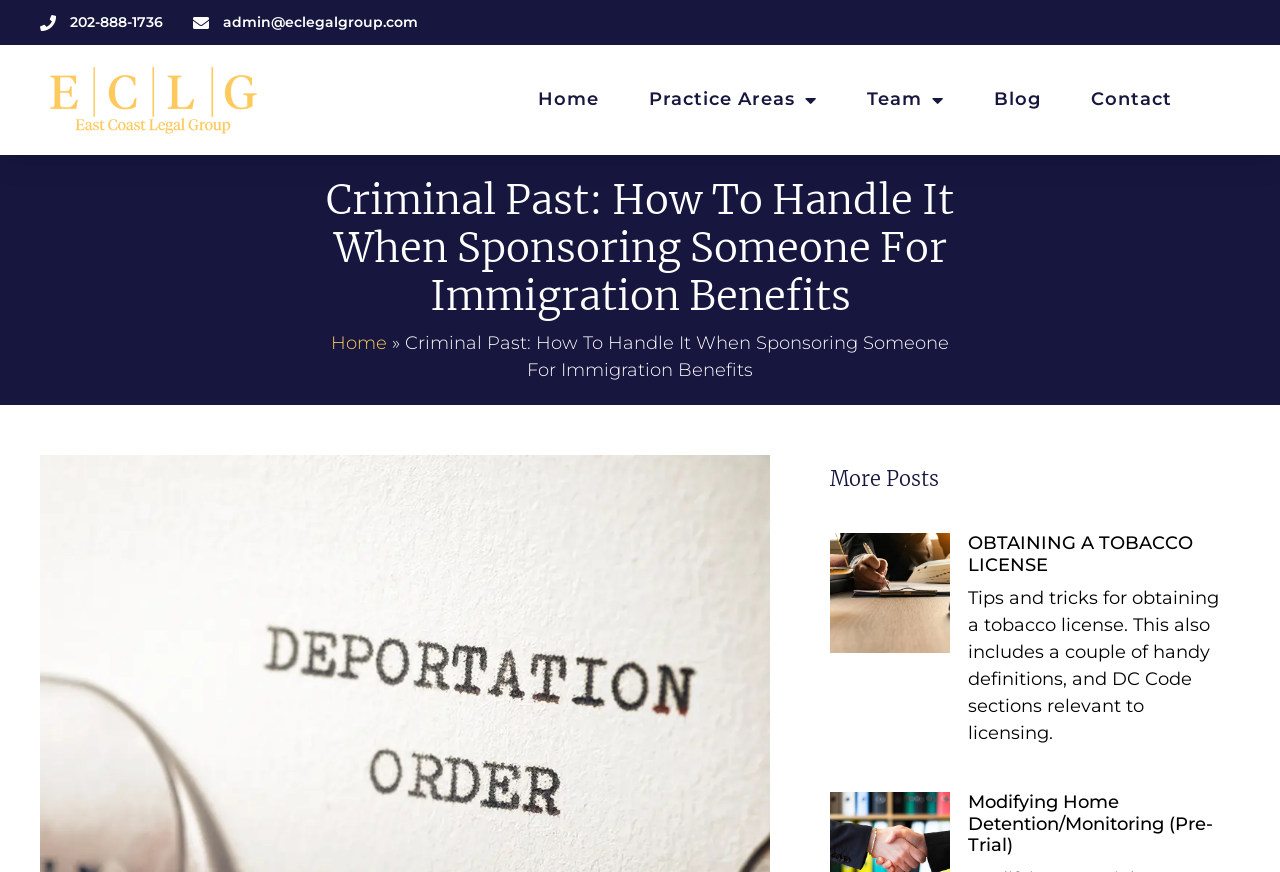What is the email address of the law firm?
Provide a well-explained and detailed answer to the question.

I found the email address by looking at the top section of the webpage, where the contact information is typically displayed. The email address is written in a static text element with the bounding box coordinates [0.174, 0.015, 0.327, 0.036].